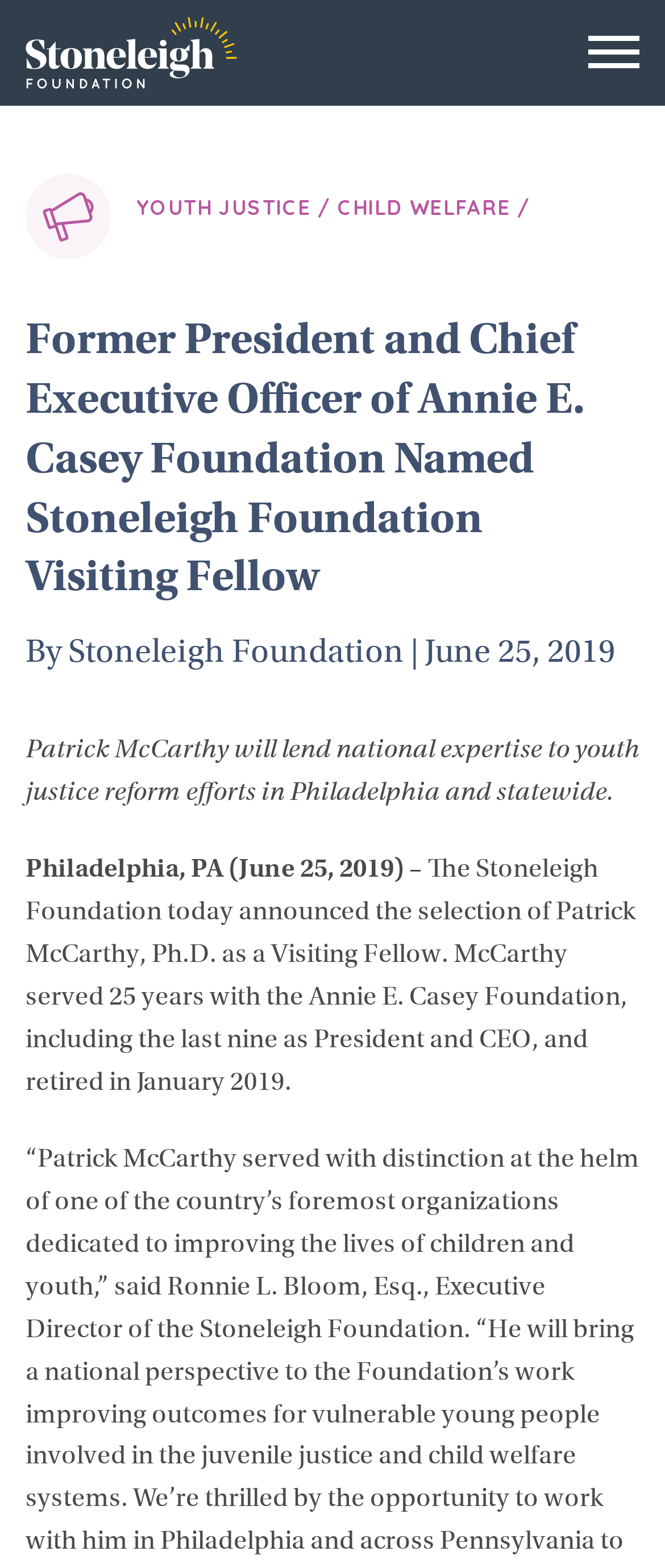Please answer the following question using a single word or phrase: 
How many years did Patrick McCarthy serve with the Annie E. Casey Foundation?

25 years